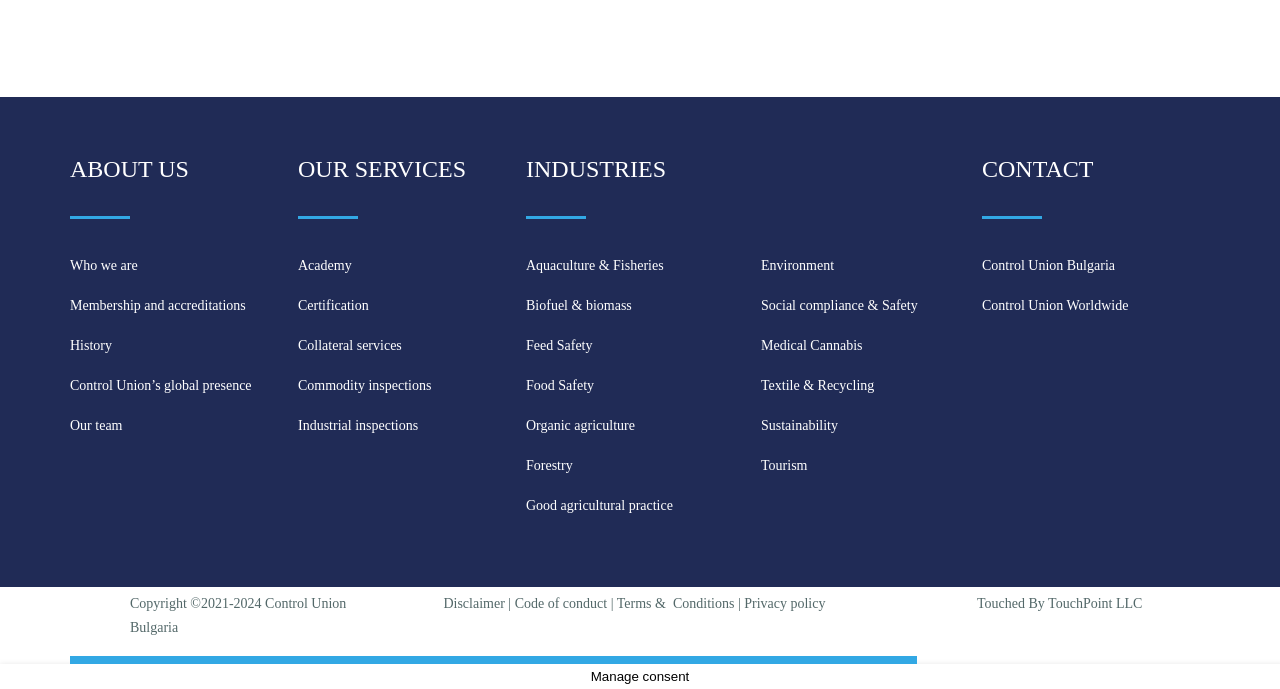Consider the image and give a detailed and elaborate answer to the question: 
What is the name of the company that developed the website?

At the bottom of the webpage, I can see a StaticText element that says 'Touched By', followed by a link to 'TouchPoint LLC'. This suggests that TouchPoint LLC is the company that developed the website.